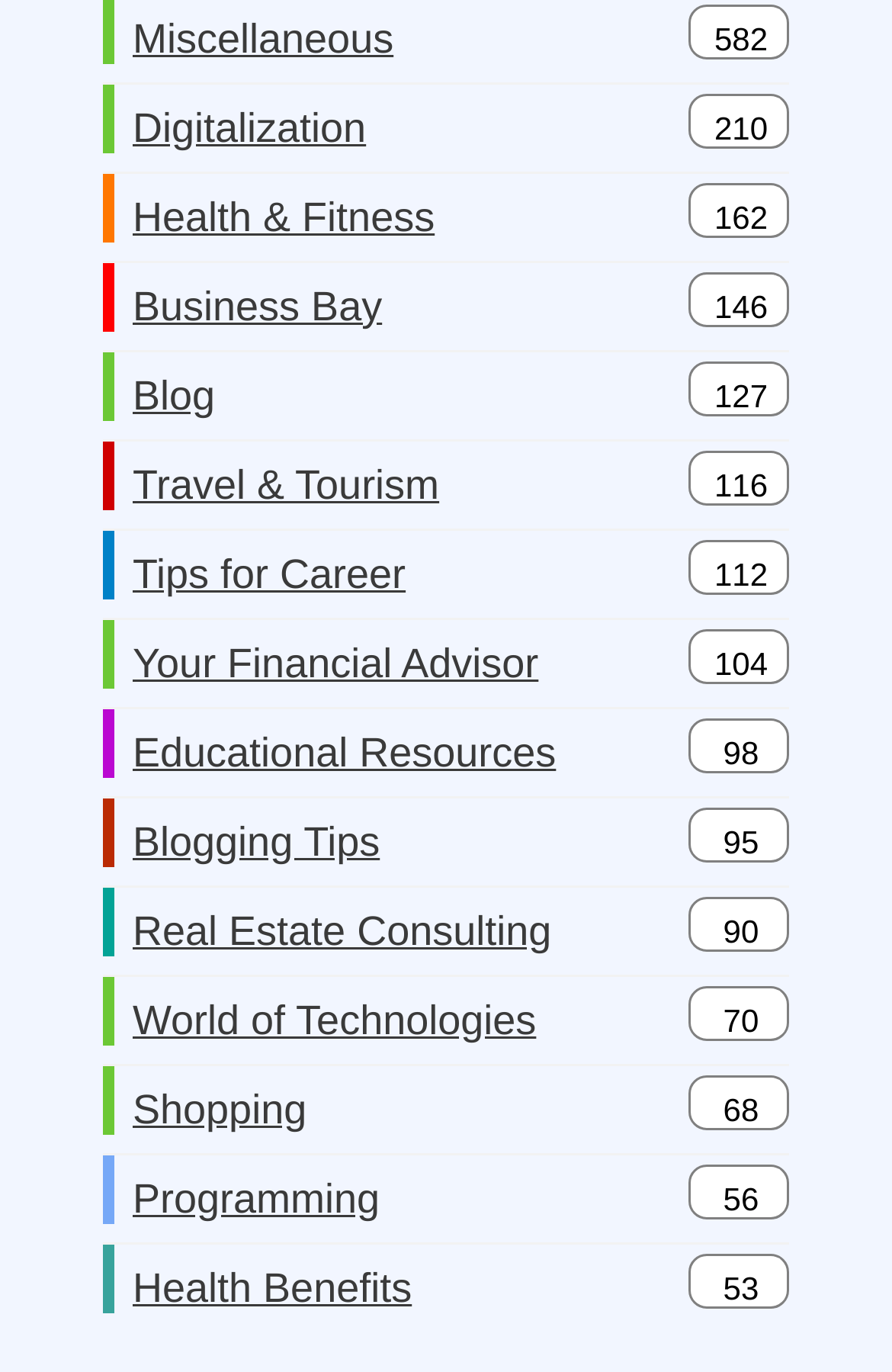Provide a one-word or brief phrase answer to the question:
What is the category of 'Digitalization'?

Link